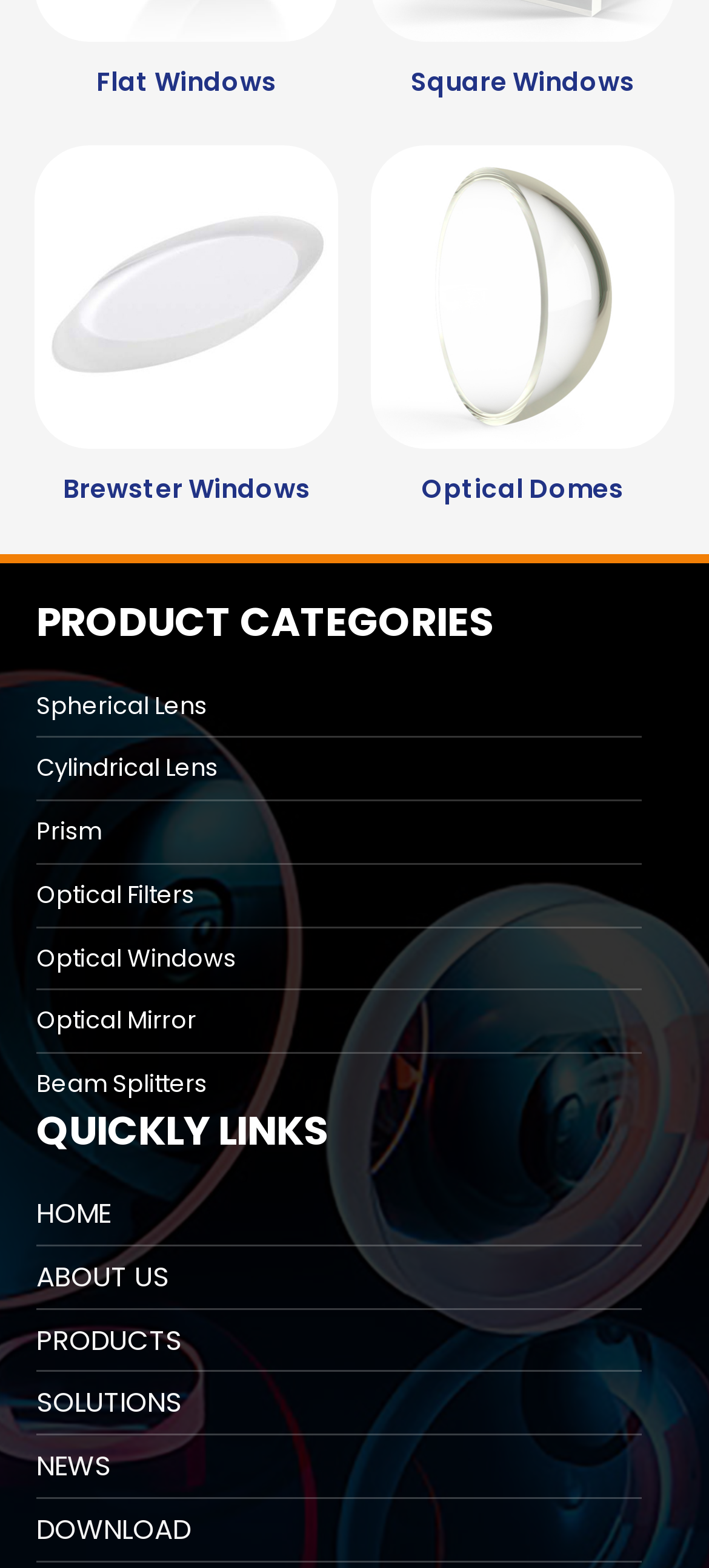Please identify the bounding box coordinates of the element that needs to be clicked to execute the following command: "browse Spherical Lens". Provide the bounding box using four float numbers between 0 and 1, formatted as [left, top, right, bottom].

[0.051, 0.436, 0.904, 0.465]